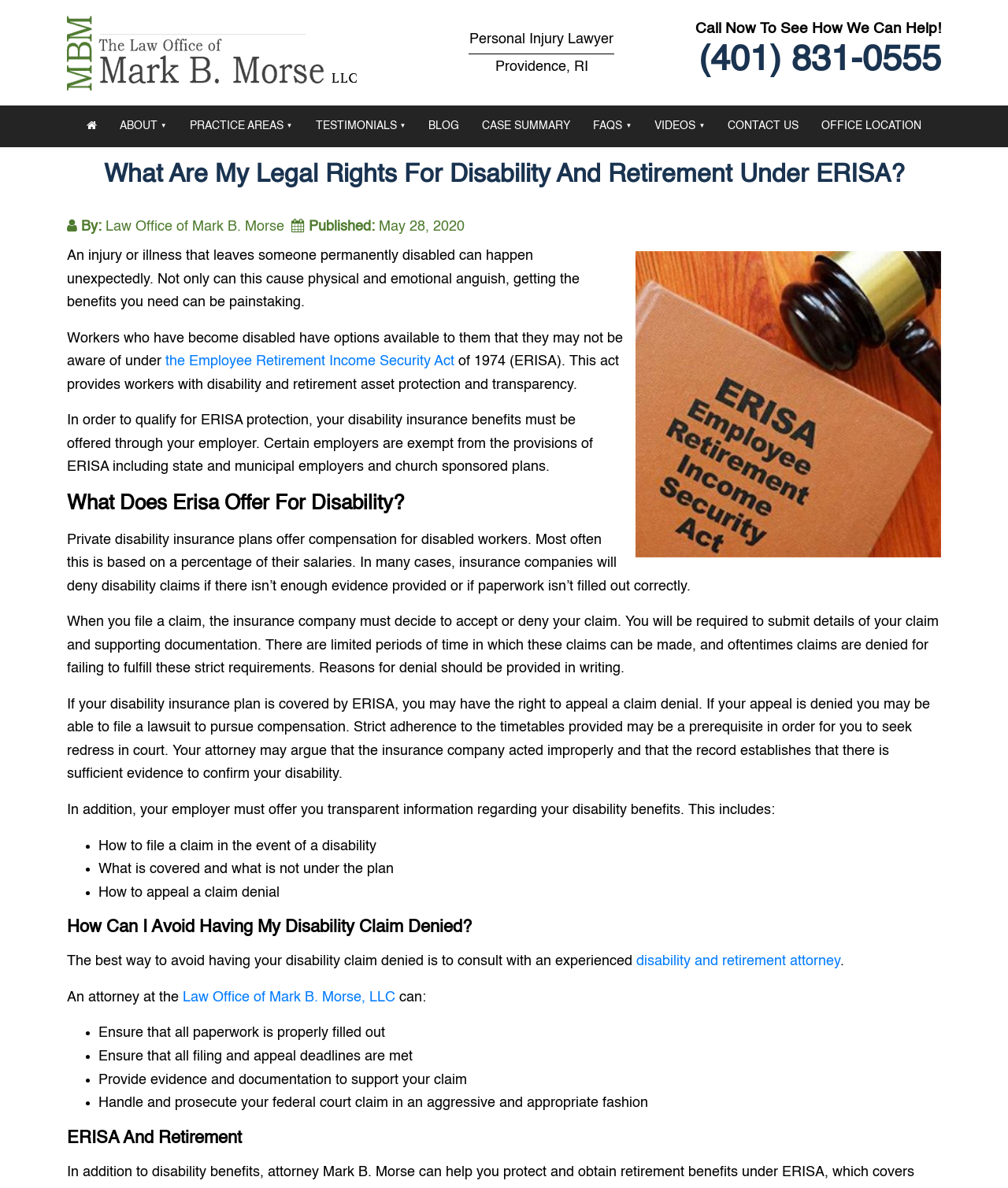Please identify the bounding box coordinates of the element that needs to be clicked to perform the following instruction: "Log in to the website".

None